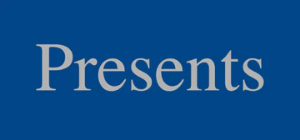Analyze the image and provide a detailed answer to the question: What is the style of the font used?

The caption describes the text as being styled in a light, elegant font, which conveys a sense of sophistication and charm, suggesting that the font used is light and elegant in style.